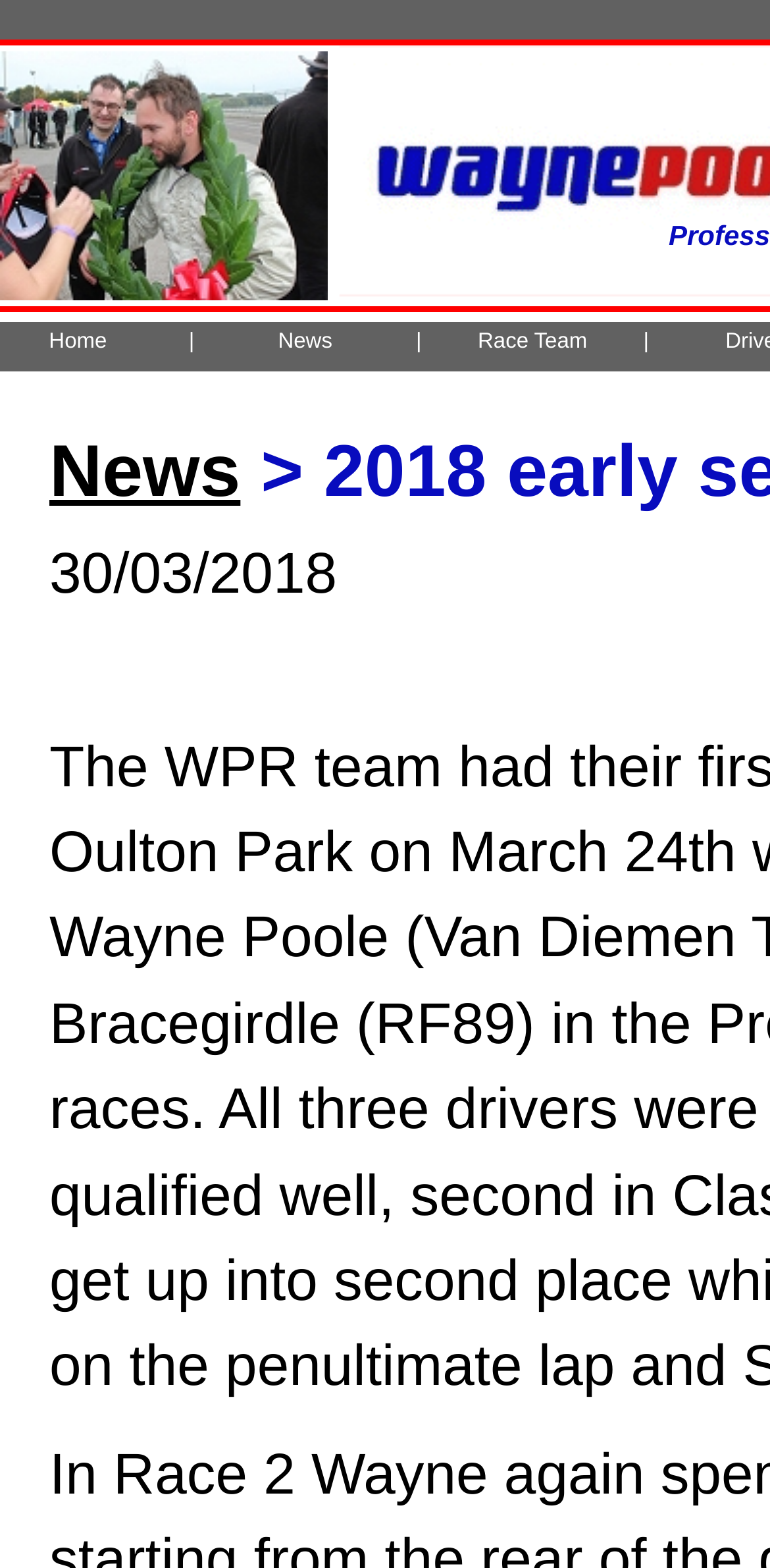What is the first menu item on the top navigation bar?
Using the image, provide a concise answer in one word or a short phrase.

Home